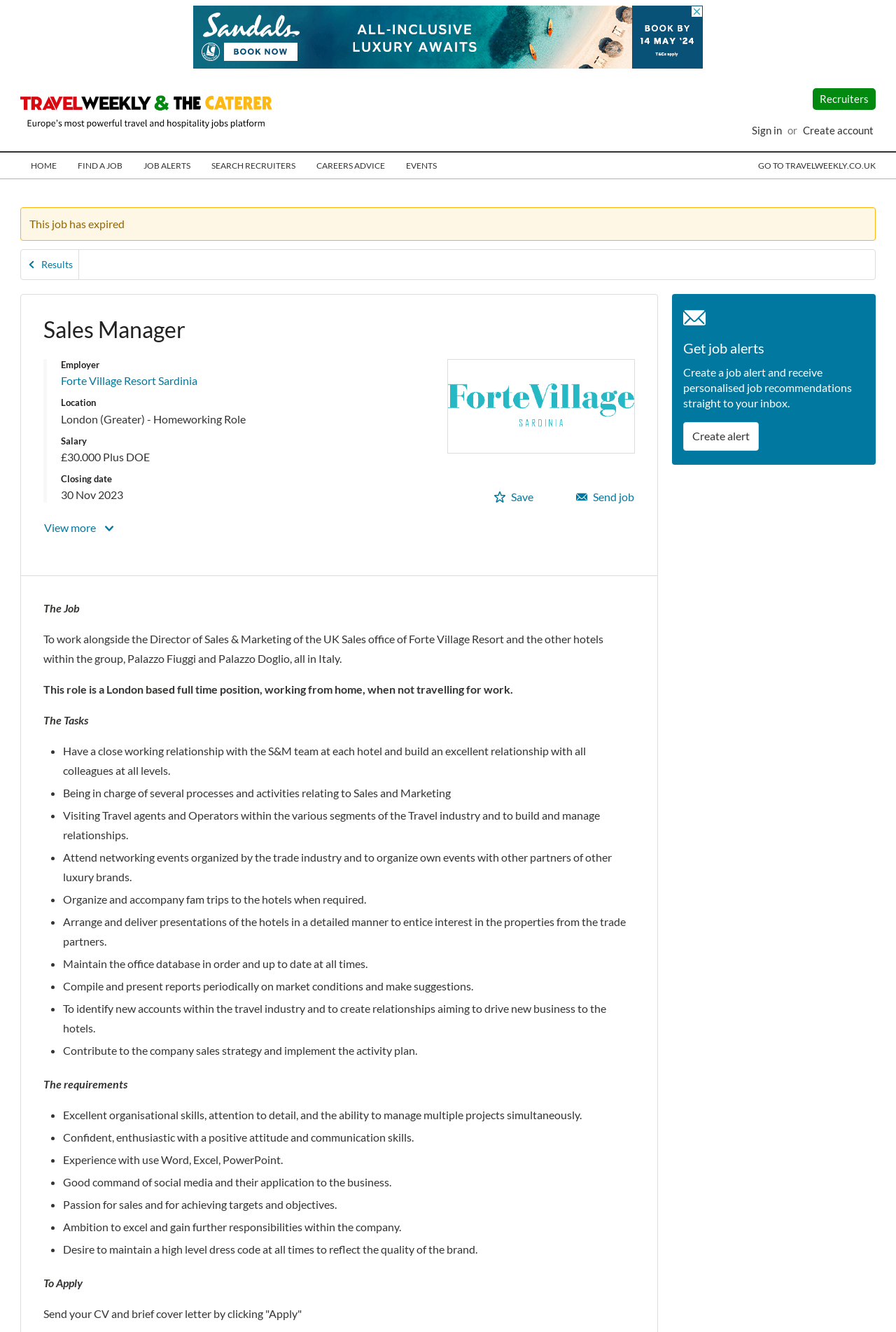Locate and provide the bounding box coordinates for the HTML element that matches this description: "Feeding Nozzle".

None